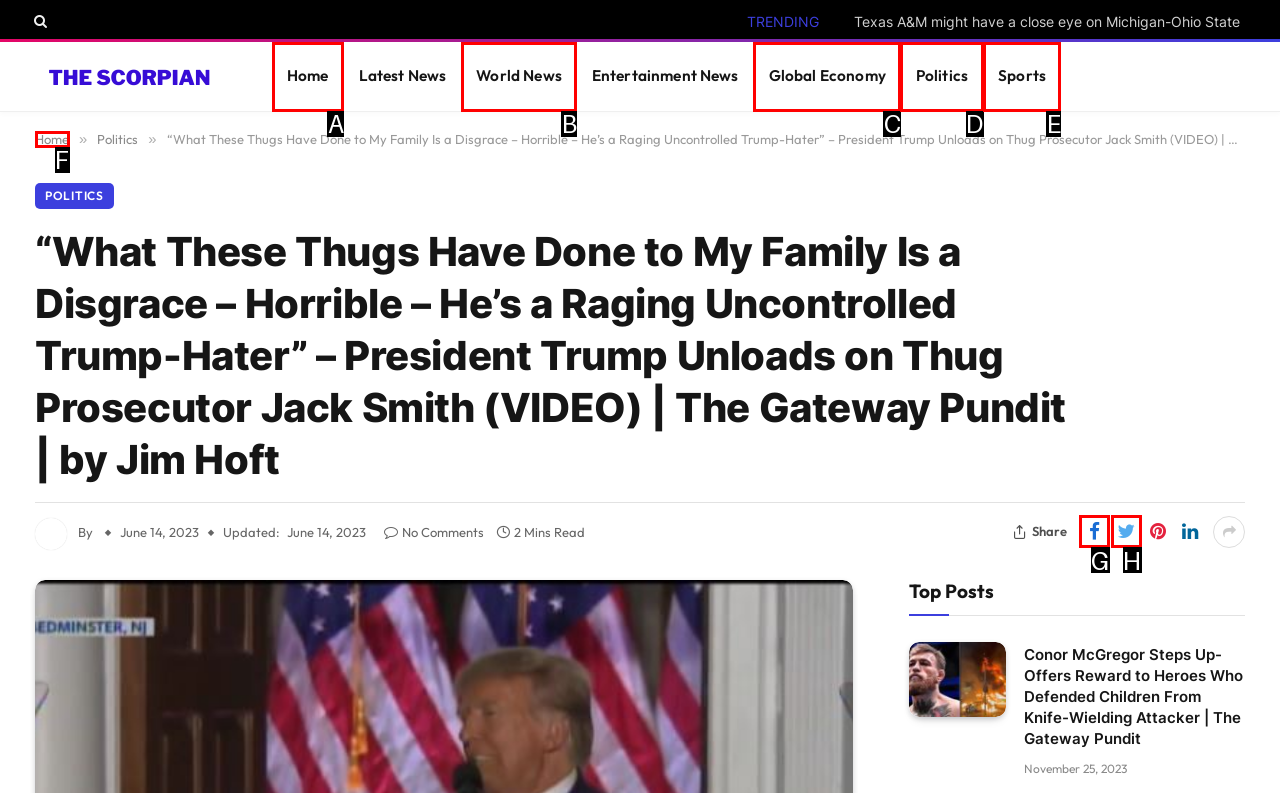Which HTML element matches the description: Facebook the best? Answer directly with the letter of the chosen option.

G